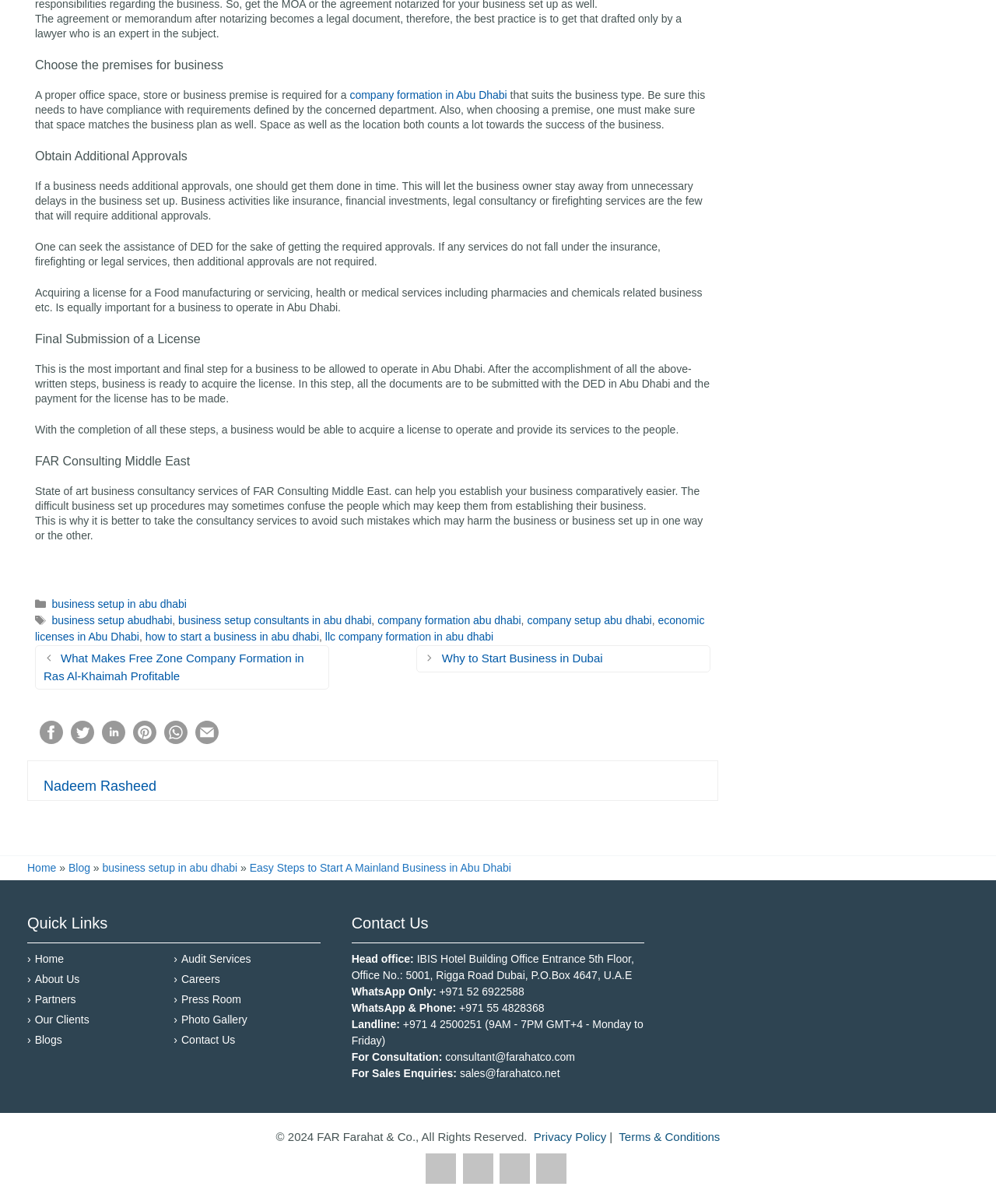Please mark the bounding box coordinates of the area that should be clicked to carry out the instruction: "Click on 'Home'".

[0.027, 0.716, 0.057, 0.726]